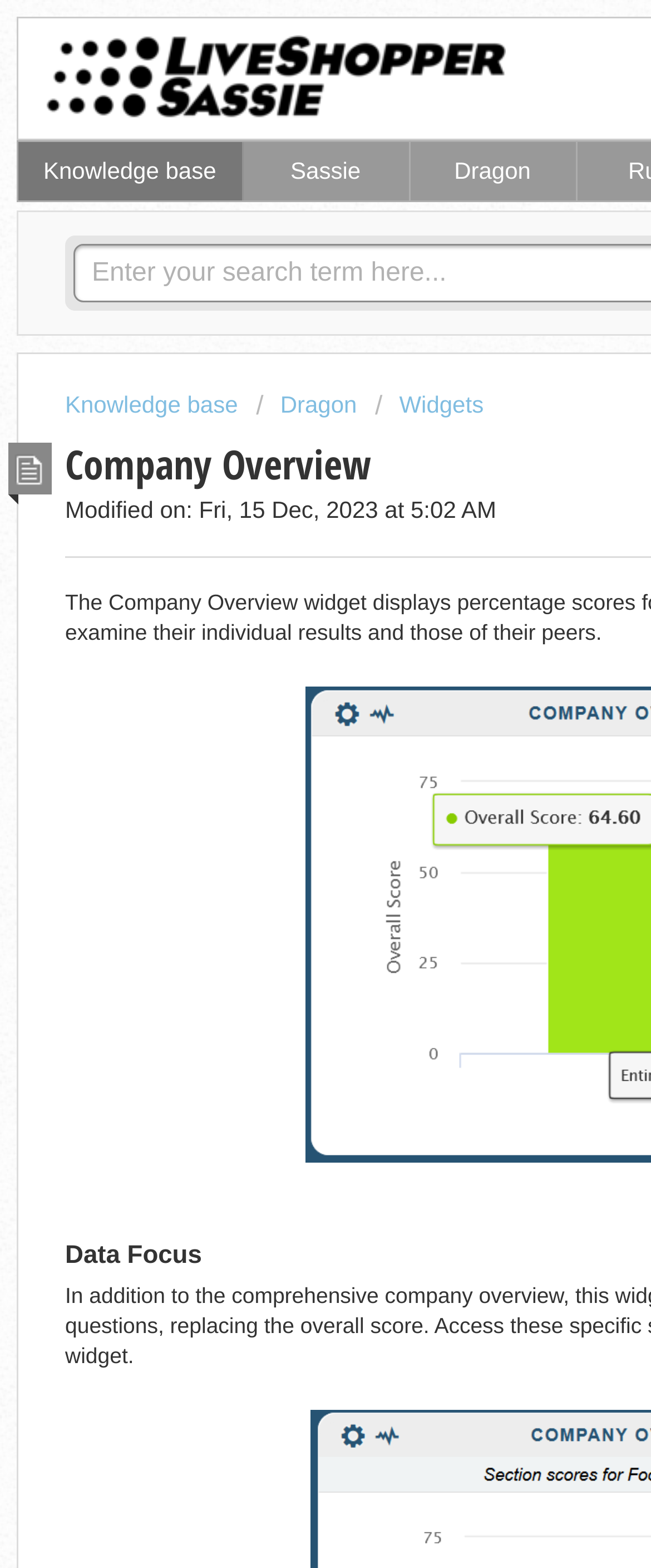Answer briefly with one word or phrase:
What is the logo of the company?

Logo